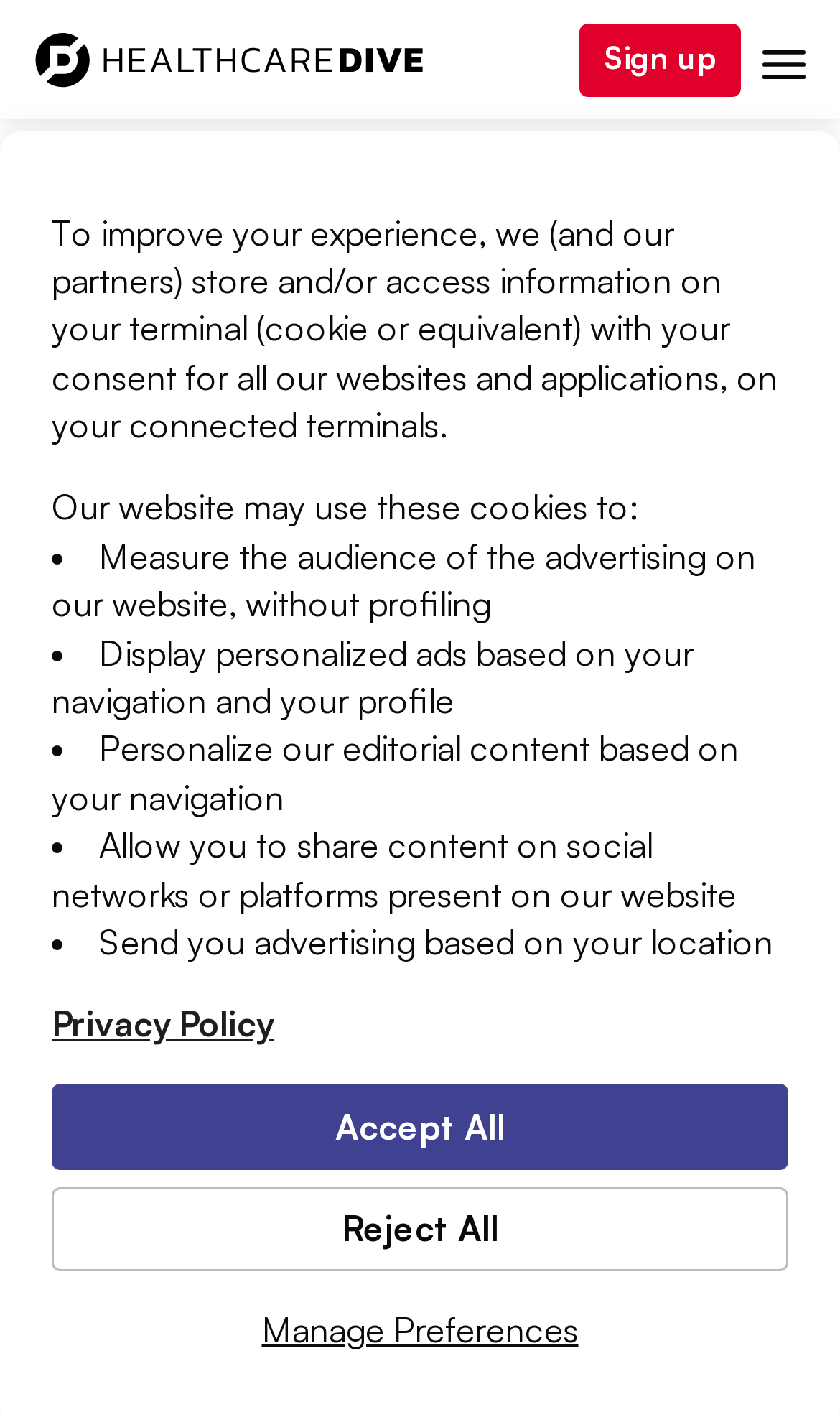Please provide a brief answer to the question using only one word or phrase: 
When was the article published?

April 11, 2017